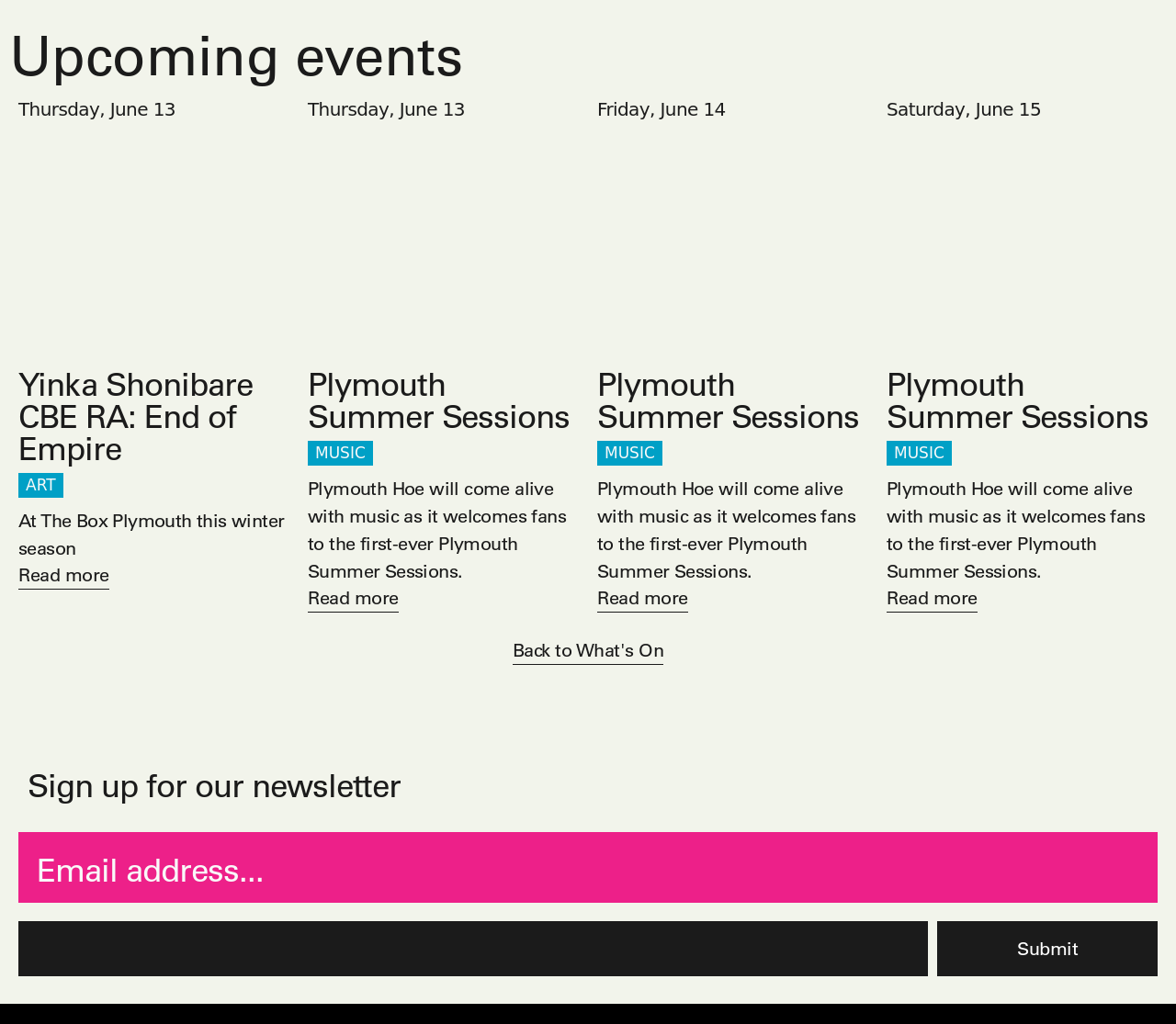Indicate the bounding box coordinates of the element that must be clicked to execute the instruction: "Click on the 'Yinka Shonibare CBE RA: End of Empire' link". The coordinates should be given as four float numbers between 0 and 1, i.e., [left, top, right, bottom].

[0.016, 0.354, 0.215, 0.457]